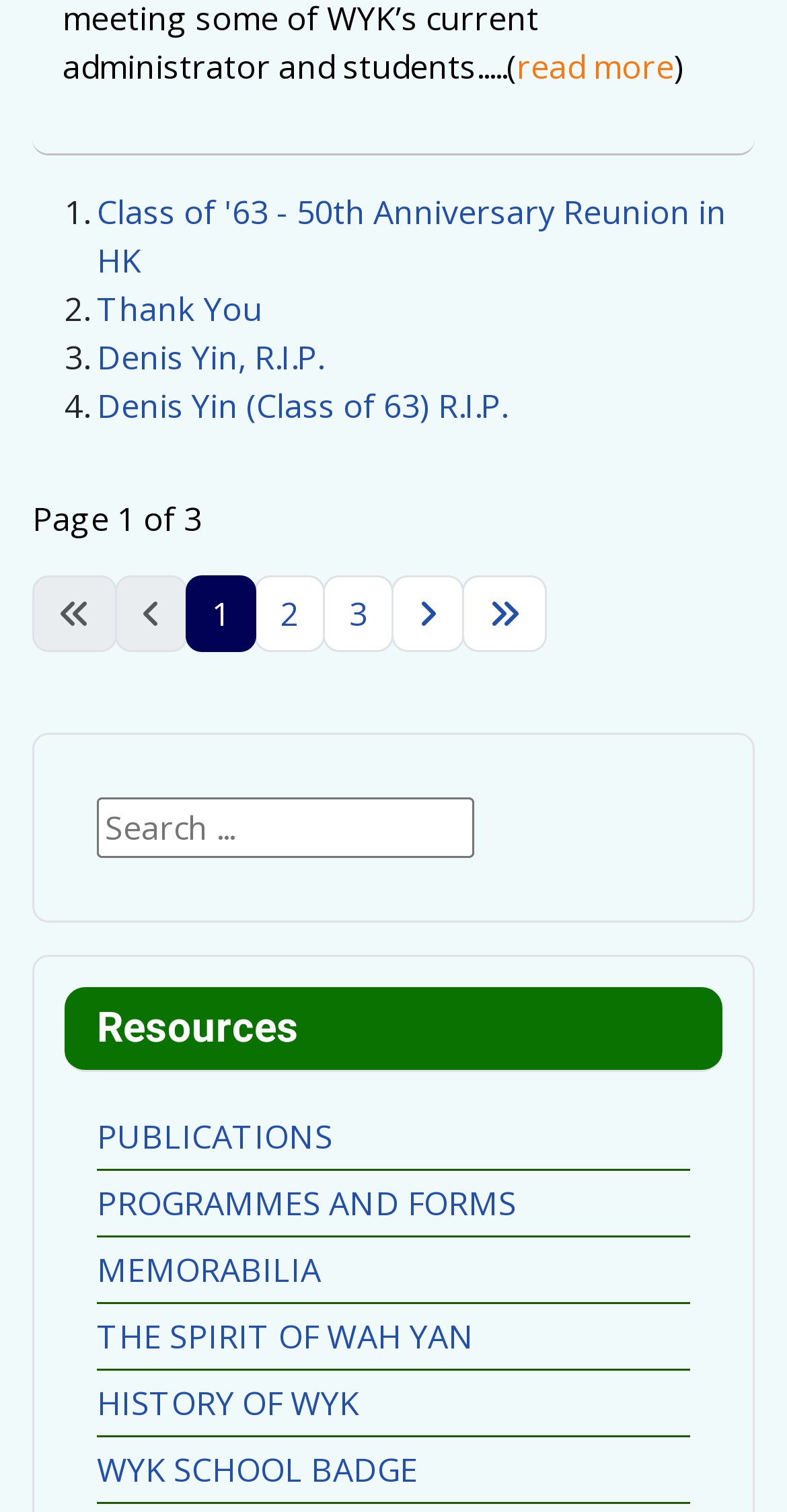Please pinpoint the bounding box coordinates for the region I should click to adhere to this instruction: "Read more about WYK school badge".

[0.656, 0.03, 0.856, 0.059]